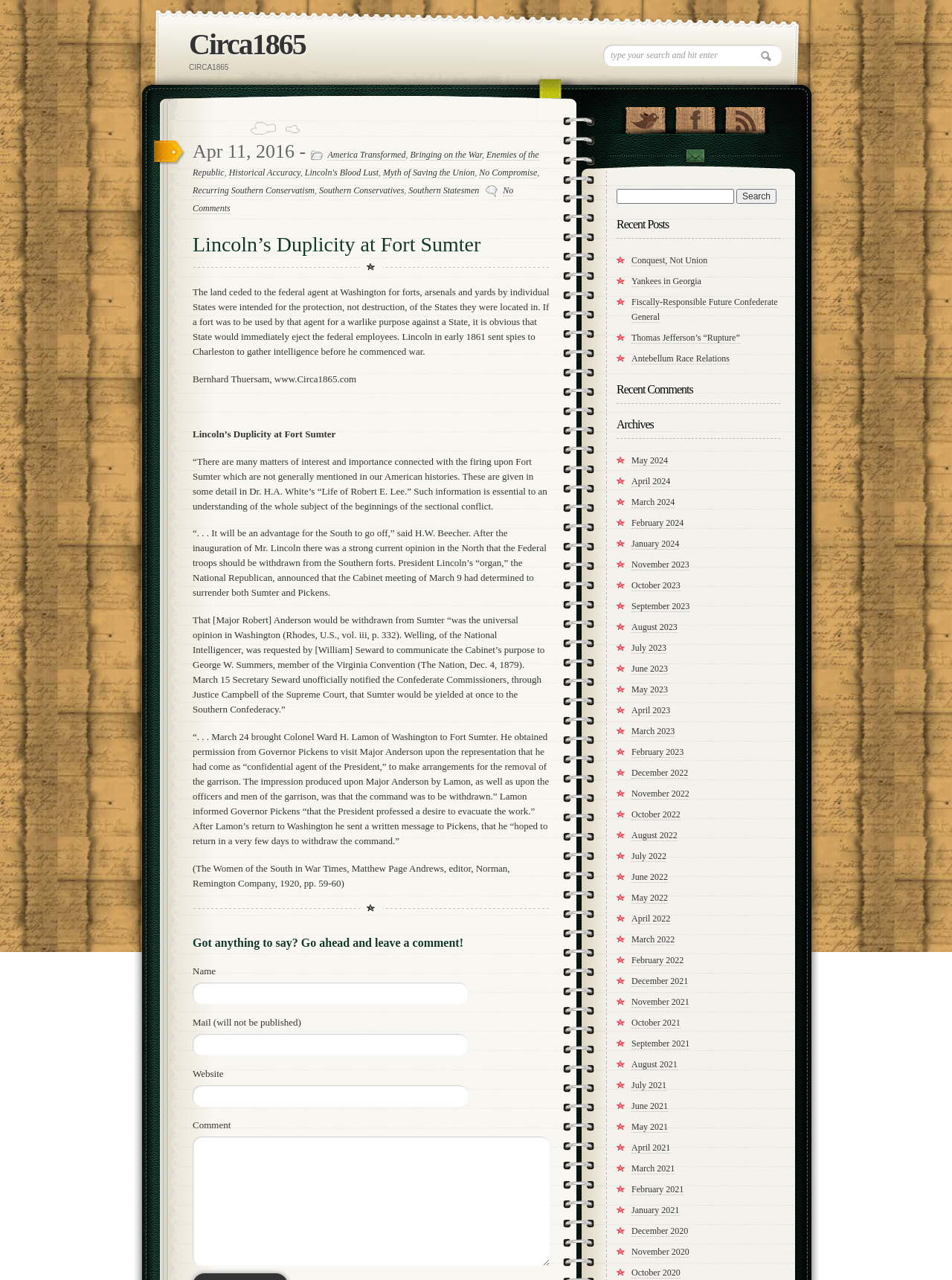Identify the coordinates of the bounding box for the element that must be clicked to accomplish the instruction: "Leave a comment".

[0.202, 0.888, 0.577, 0.989]